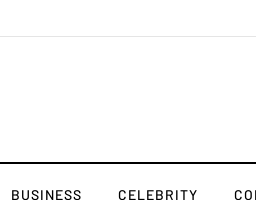Present an elaborate depiction of the scene captured in the image.

The image features the logo or branding for "DKWORLDNEWS," prominently displayed at the center. This graphic is an integral part of the website's design, offering a visual identity that aligns with the site's focus on diverse topics including business, celebrity news, and current affairs. Positioned just below the navigation links labeled "BUSINESS," "CELEBRITY," and "CONTACT US," the logo serves as both a focal point and a guide for users exploring the website's content. It encapsulates the essence of the platform, which aims to provide engaging stories and insights relevant to contemporary audiences. The background behind the logo appears minimalistic, allowing the branding to stand out effectively.